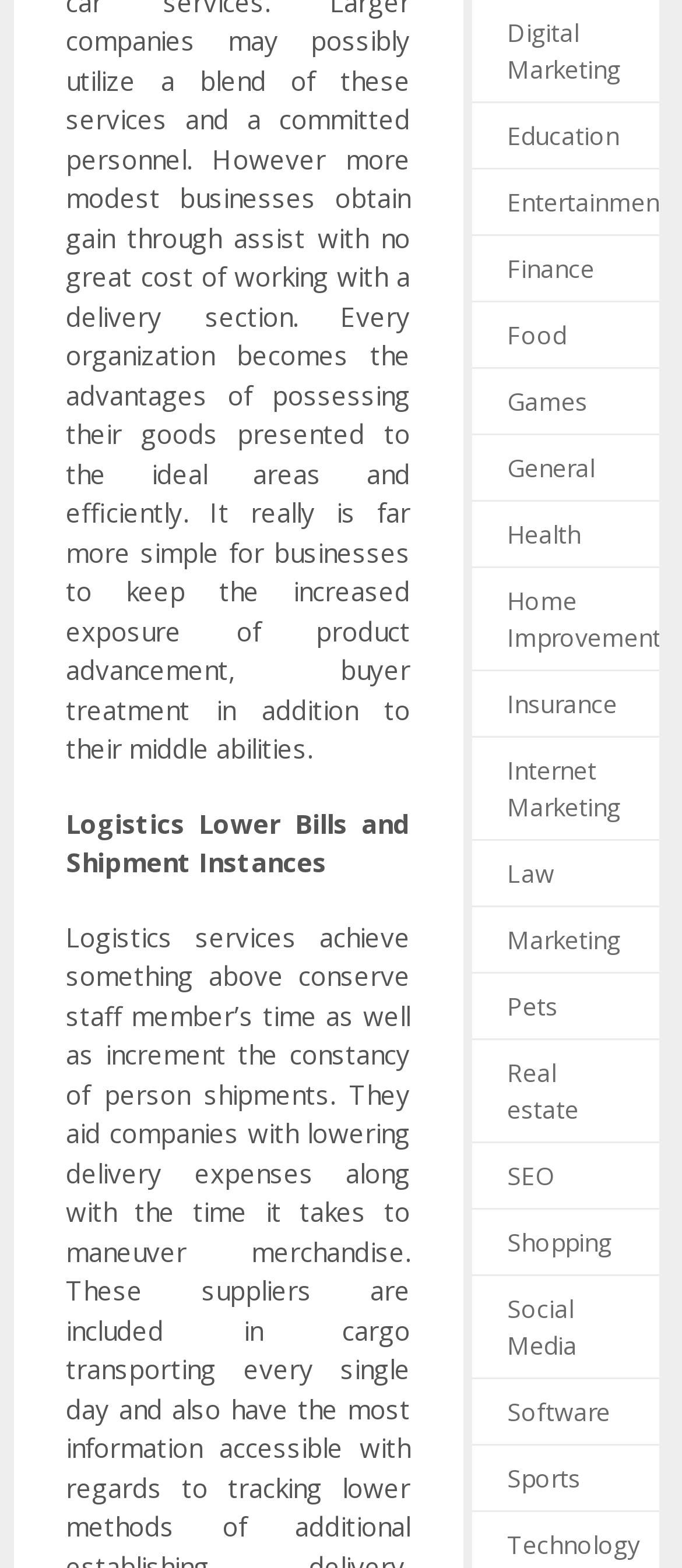Locate the bounding box coordinates of the element that should be clicked to fulfill the instruction: "Click on Digital Marketing".

[0.743, 0.009, 0.91, 0.054]